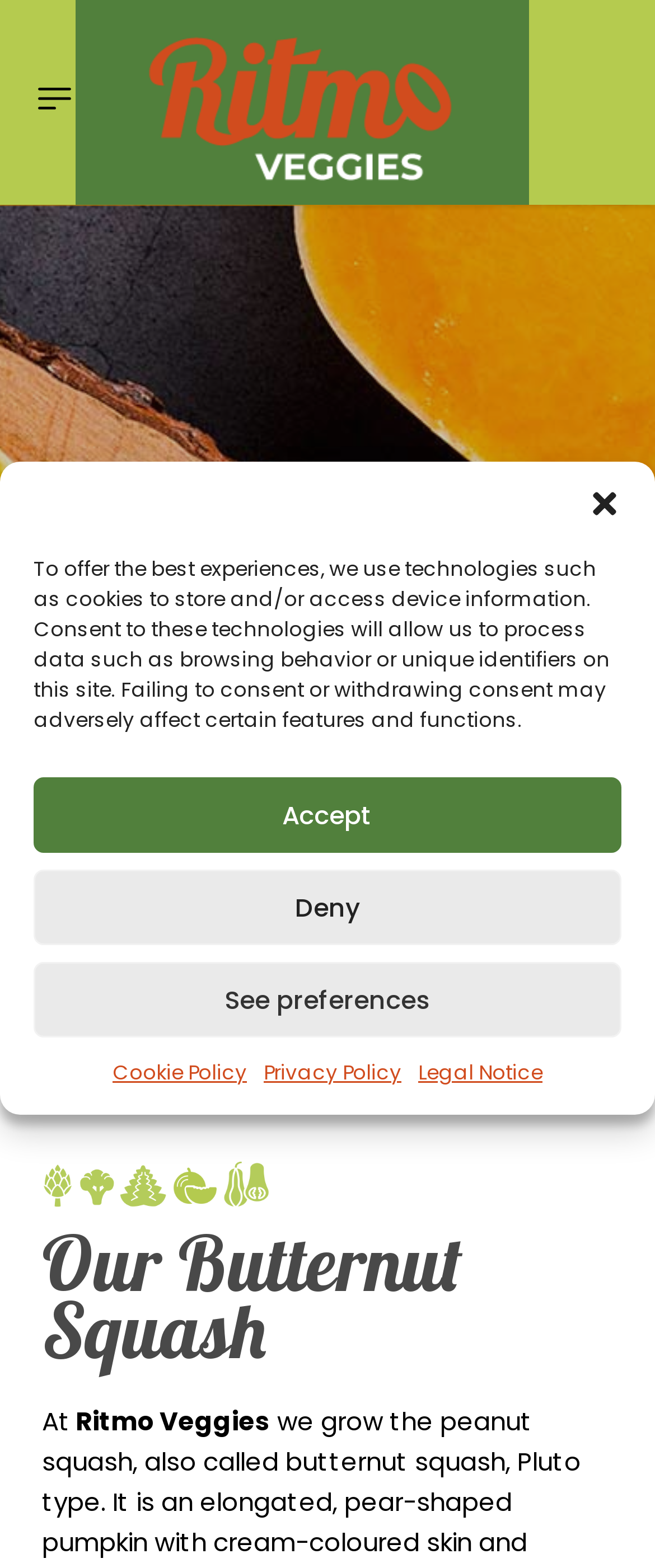Could you indicate the bounding box coordinates of the region to click in order to complete this instruction: "go back to homepage".

[0.287, 0.496, 0.713, 0.521]